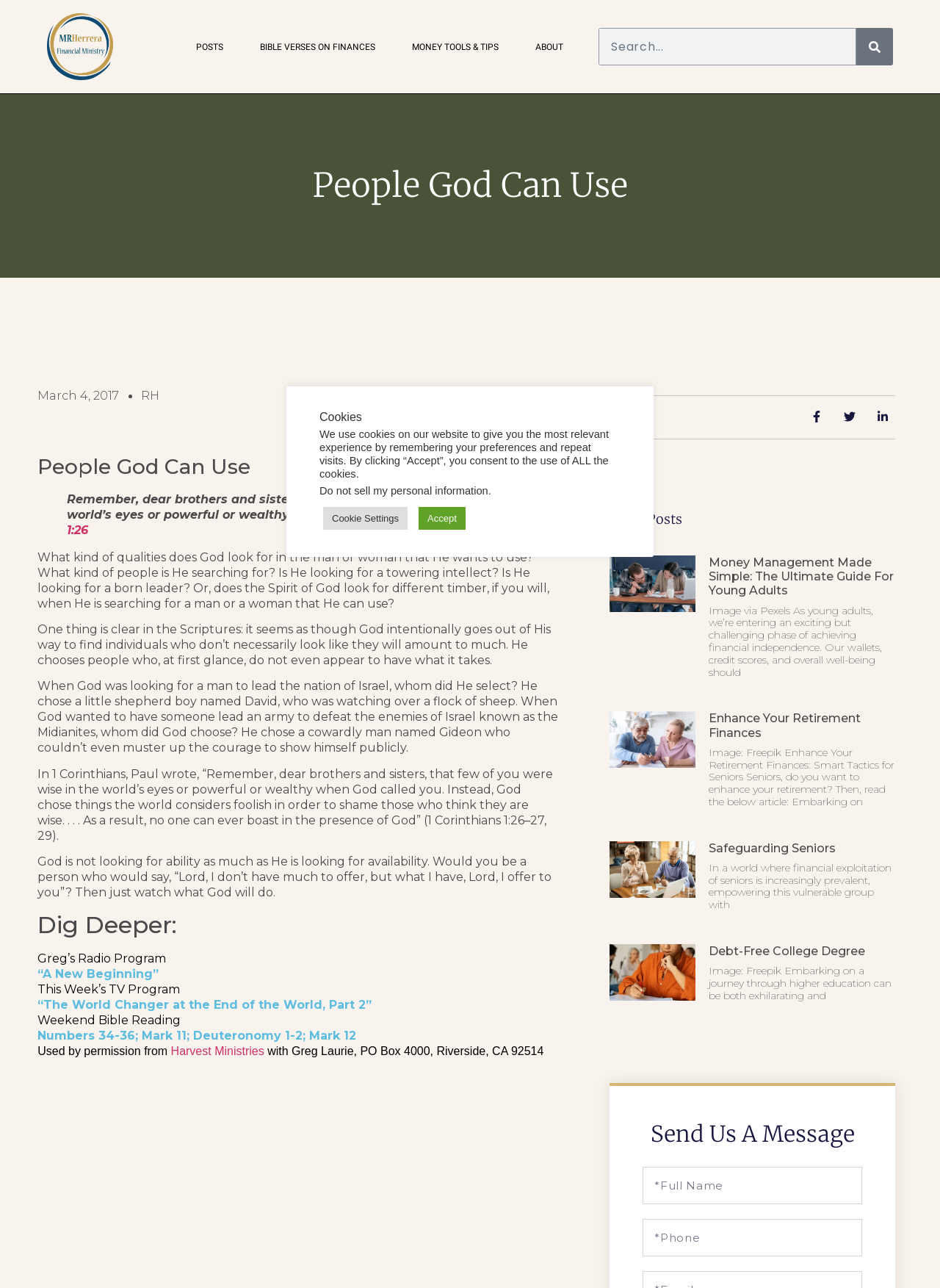What is the name of the radio program mentioned on the webpage?
Your answer should be a single word or phrase derived from the screenshot.

A New Beginning